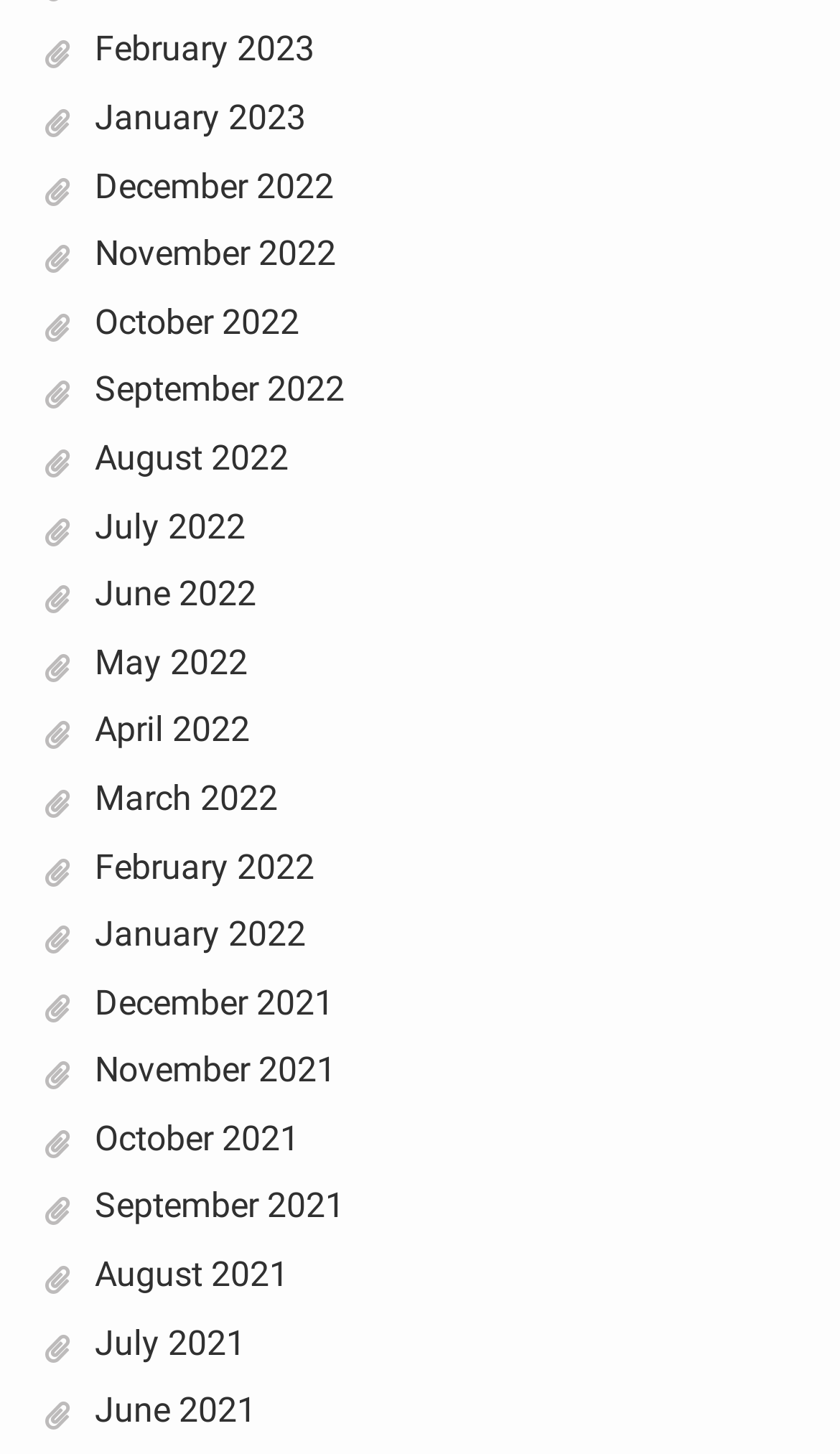Determine the bounding box coordinates of the clickable element to achieve the following action: 'Search'. Provide the coordinates as four float values between 0 and 1, formatted as [left, top, right, bottom].

None